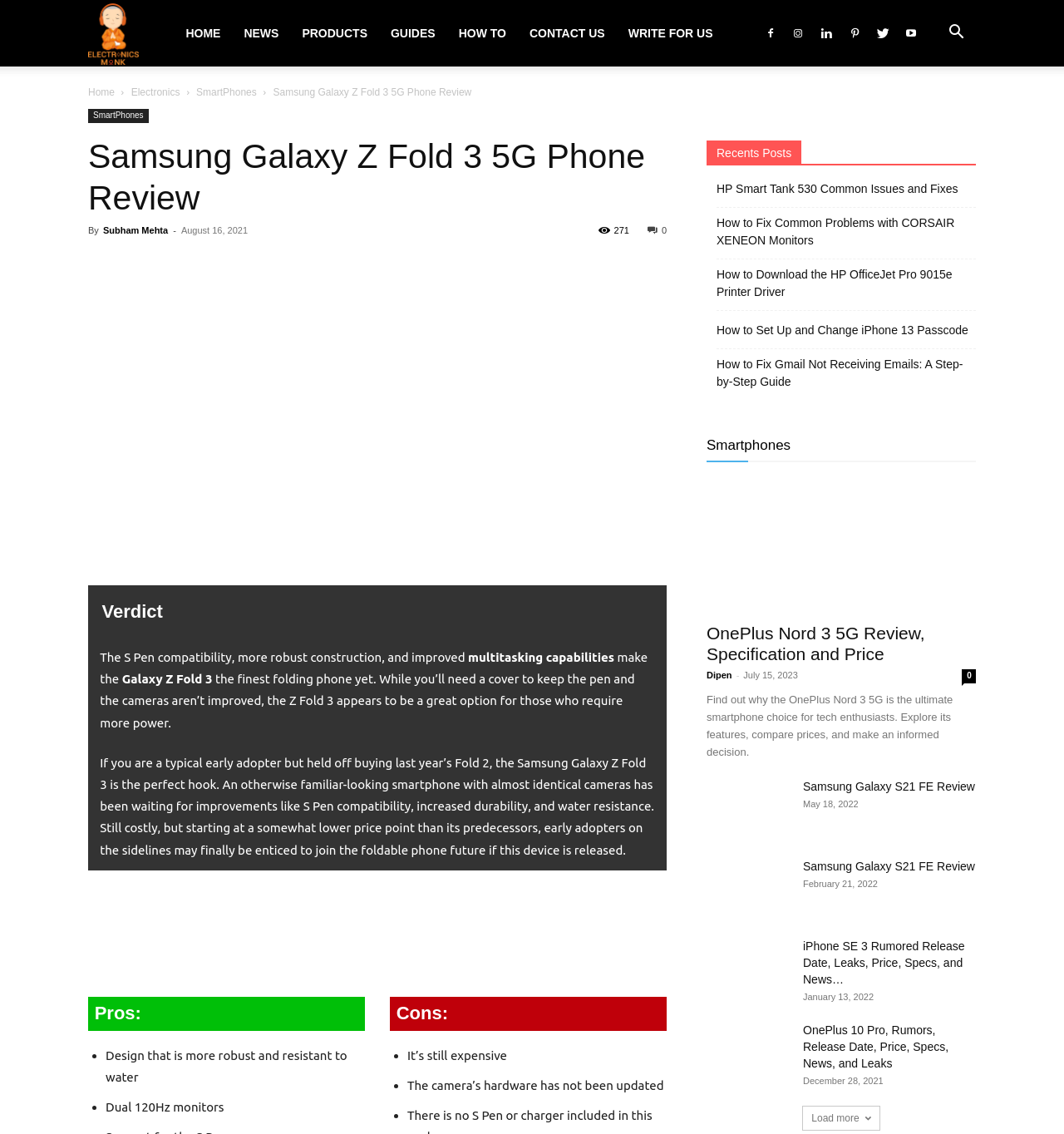Please identify the bounding box coordinates for the region that you need to click to follow this instruction: "Read the Samsung Galaxy Z Fold 3 5G Phone Review".

[0.257, 0.076, 0.443, 0.087]